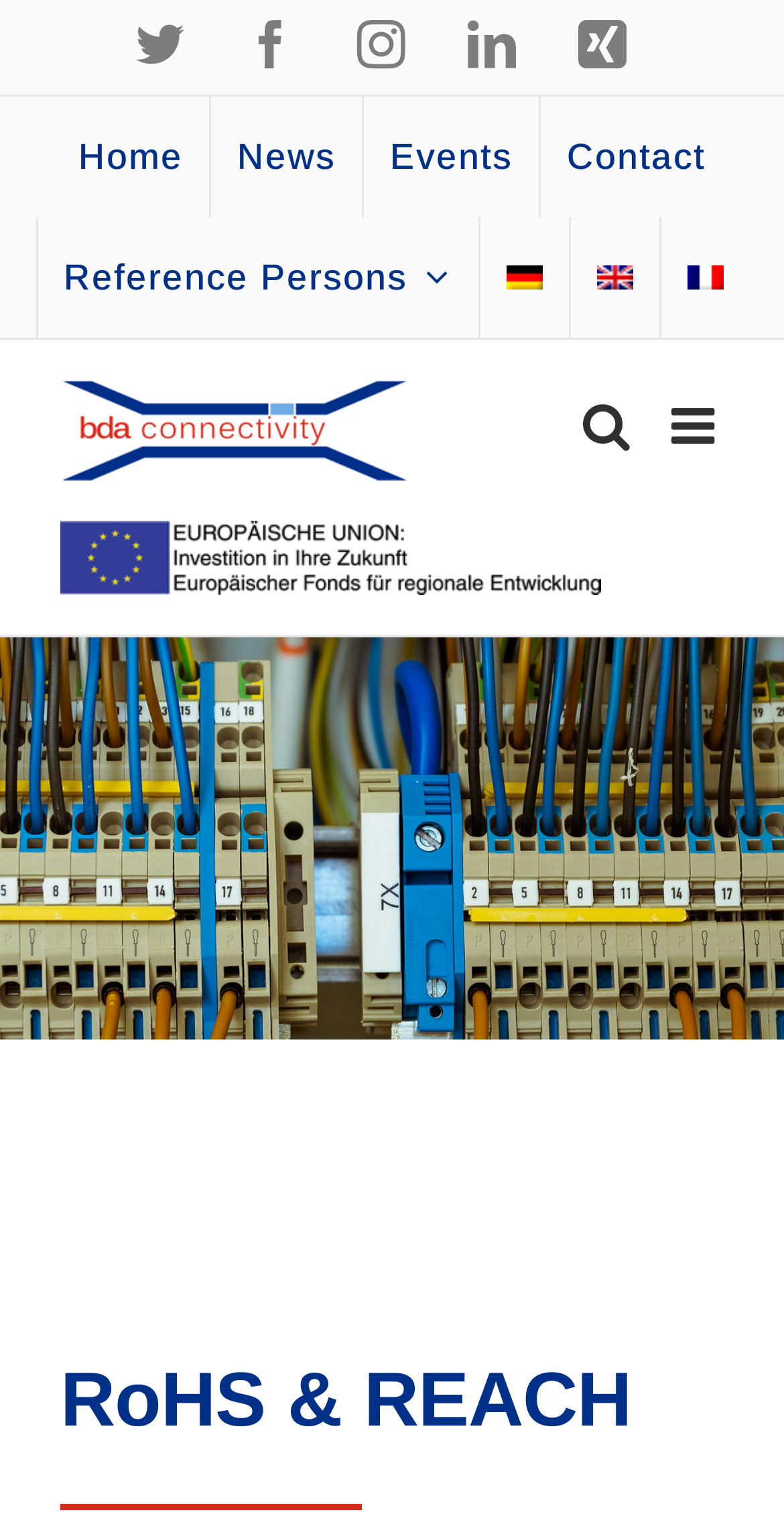From the given element description: "aria-label="Toggle mobile search"", find the bounding box for the UI element. Provide the coordinates as four float numbers between 0 and 1, in the order [left, top, right, bottom].

[0.744, 0.264, 0.805, 0.297]